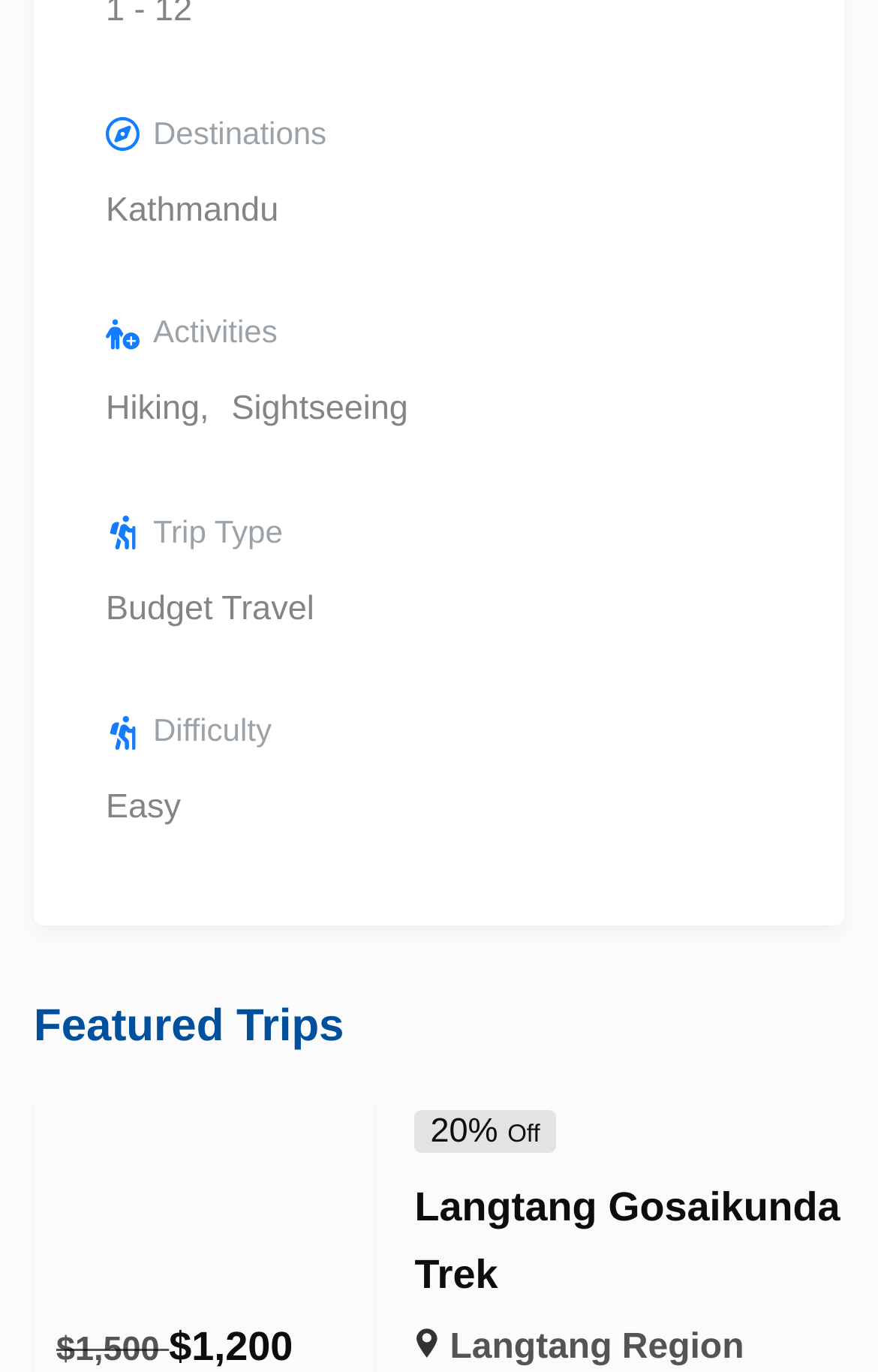Provide a short, one-word or phrase answer to the question below:
How many destinations are listed?

1